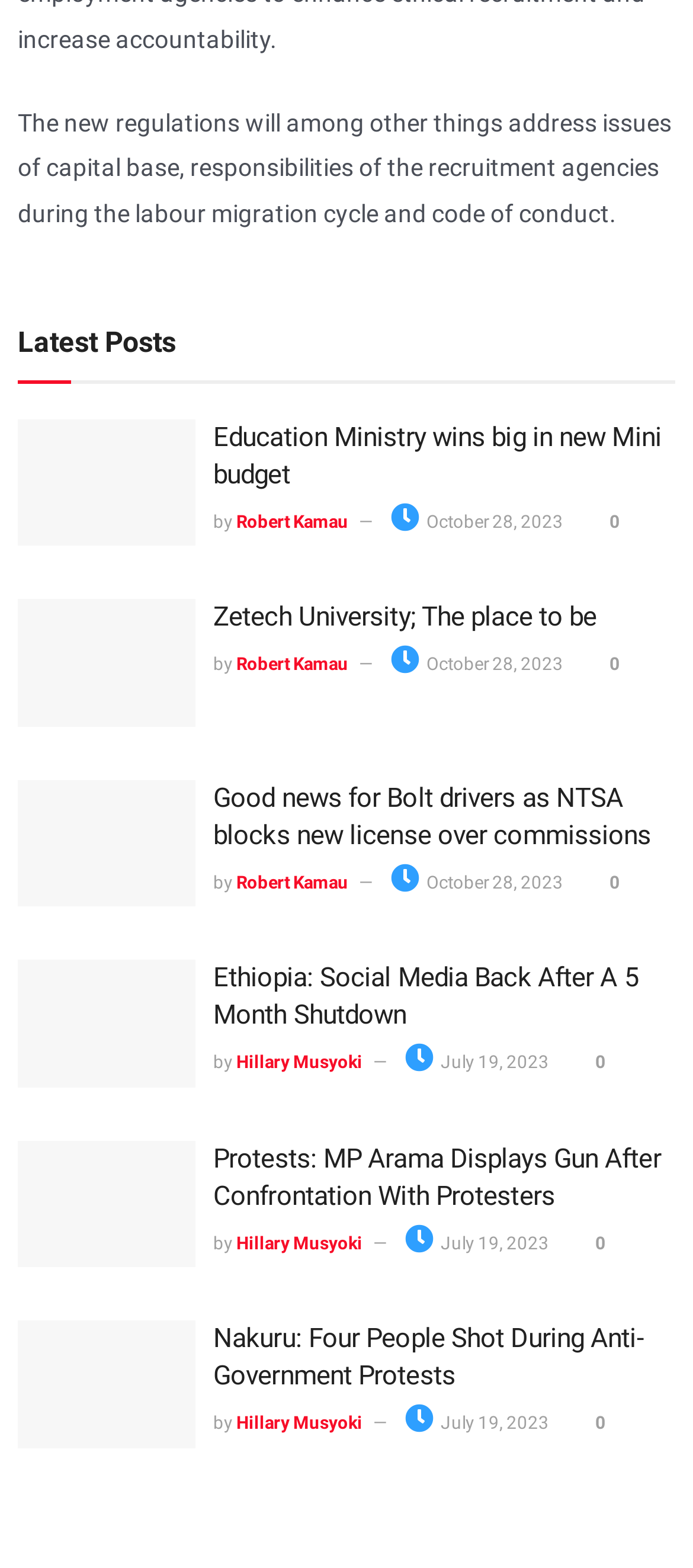Please locate the bounding box coordinates of the element's region that needs to be clicked to follow the instruction: "Check the news about NTSA blocking Bolt's license". The bounding box coordinates should be provided as four float numbers between 0 and 1, i.e., [left, top, right, bottom].

[0.026, 0.497, 0.282, 0.578]